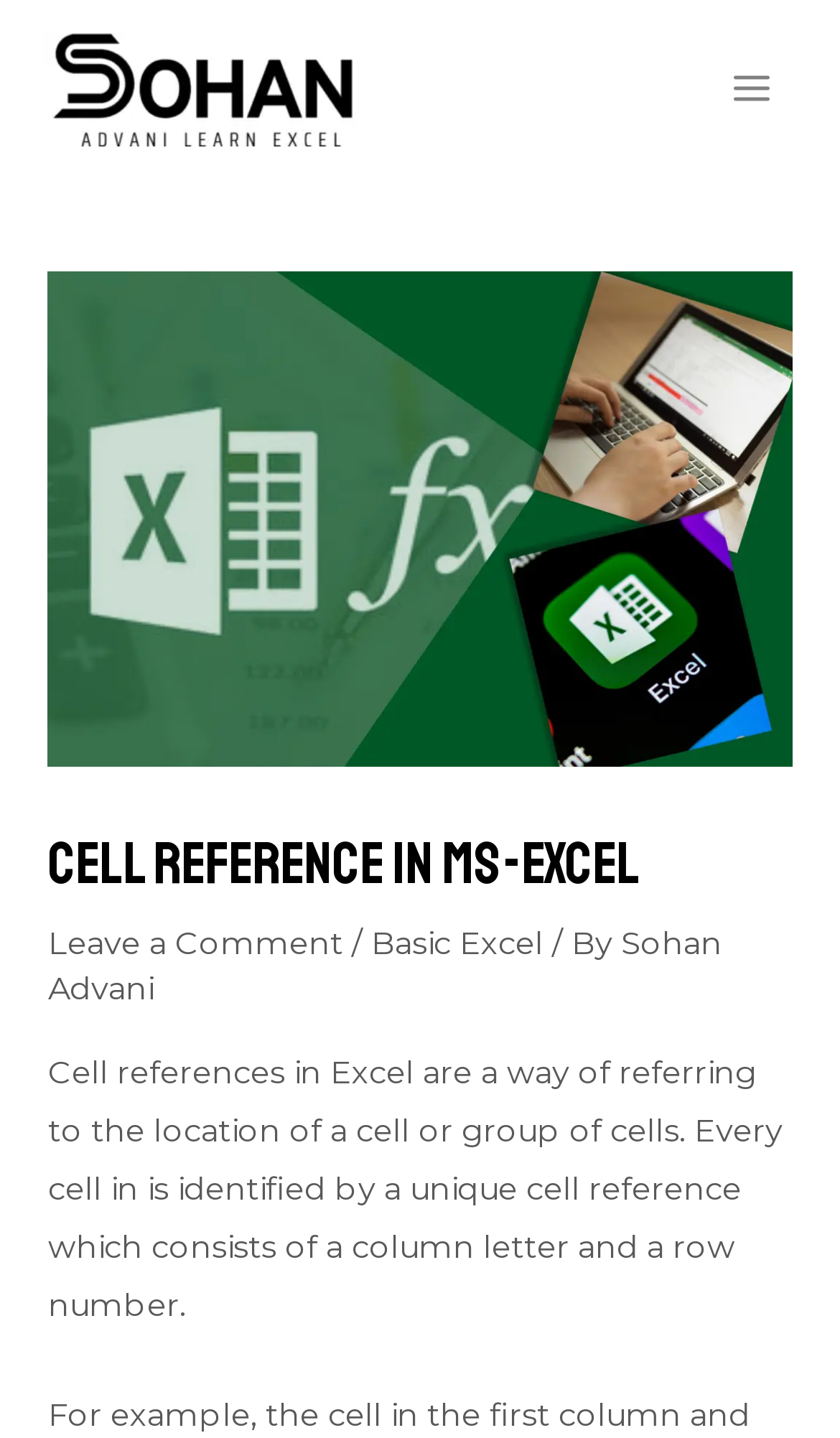Find the bounding box coordinates of the UI element according to this description: "alt="Sohanadvani"".

[0.051, 0.046, 0.431, 0.073]